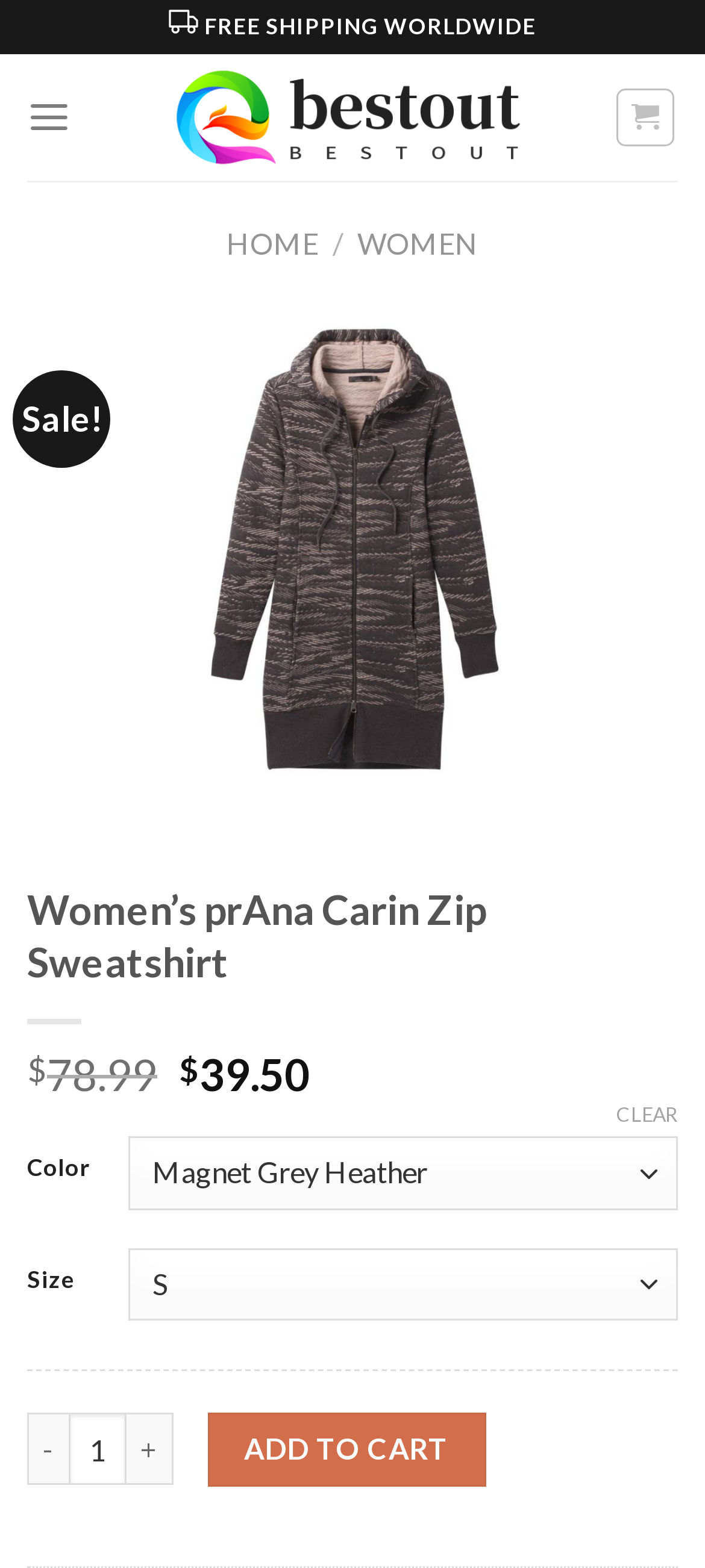Offer a detailed explanation of the webpage layout and contents.

The webpage is a product description page for the "Women's prAna Carin Zip Sweatshirt". At the top, there is a logo image and a "FREE SHIPPING WORLDWIDE" text. Below that, there is a navigation menu with links to "HOME" and "WOMEN". 

On the left side, there is a product image with a "Previous" and "Next" button below it, allowing users to navigate through different product images. The product image takes up most of the width of the page.

To the right of the product image, there is a section with product details. The product name "Women’s prAna Carin Zip Sweatshirt" is displayed in a large font. Below that, there is a price section with a dollar sign and the price "$39.50". 

Further down, there are options to select the product color and size from dropdown menus. There is also a "CLEAR" link and a quantity selector with "+" and "-" buttons. 

Finally, there is an "ADD TO CART" button and a "Go to top" link at the bottom of the page.